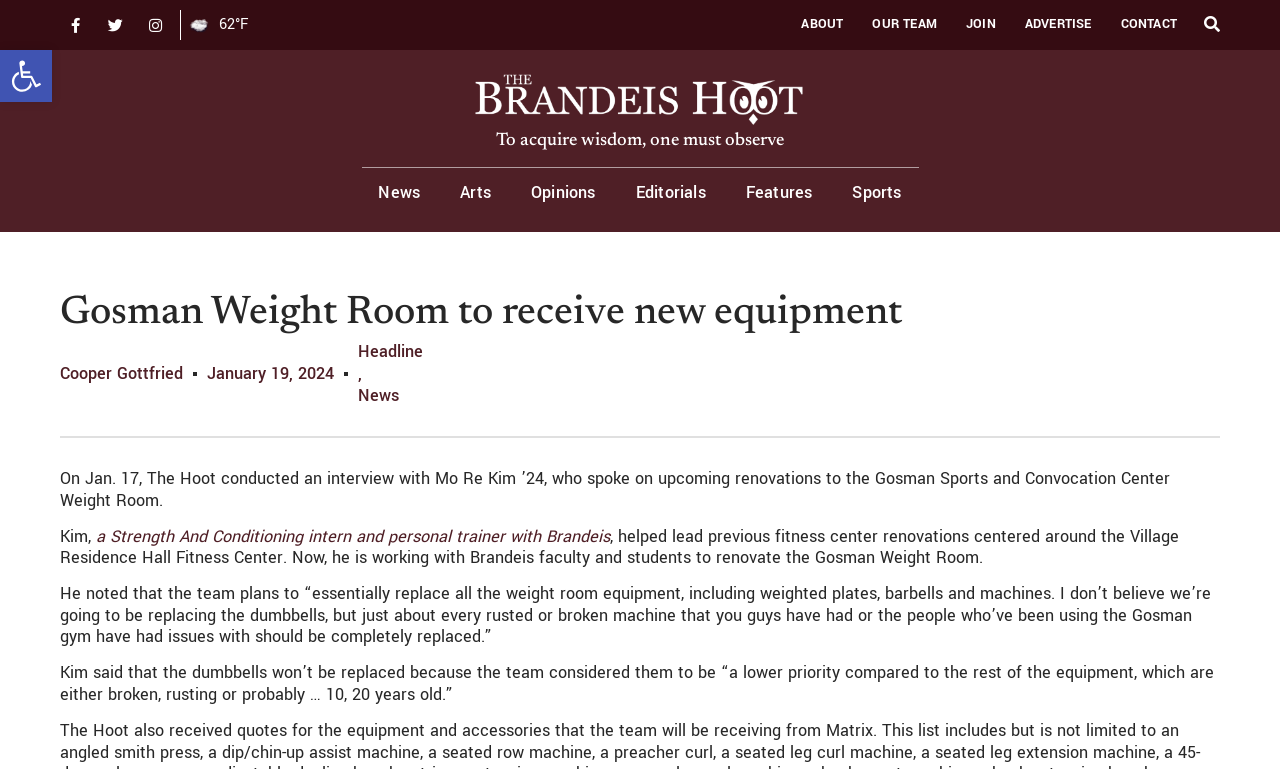Please determine the bounding box coordinates for the element that should be clicked to follow these instructions: "View the post about Ehsaas Tracking pass gov Pk".

None